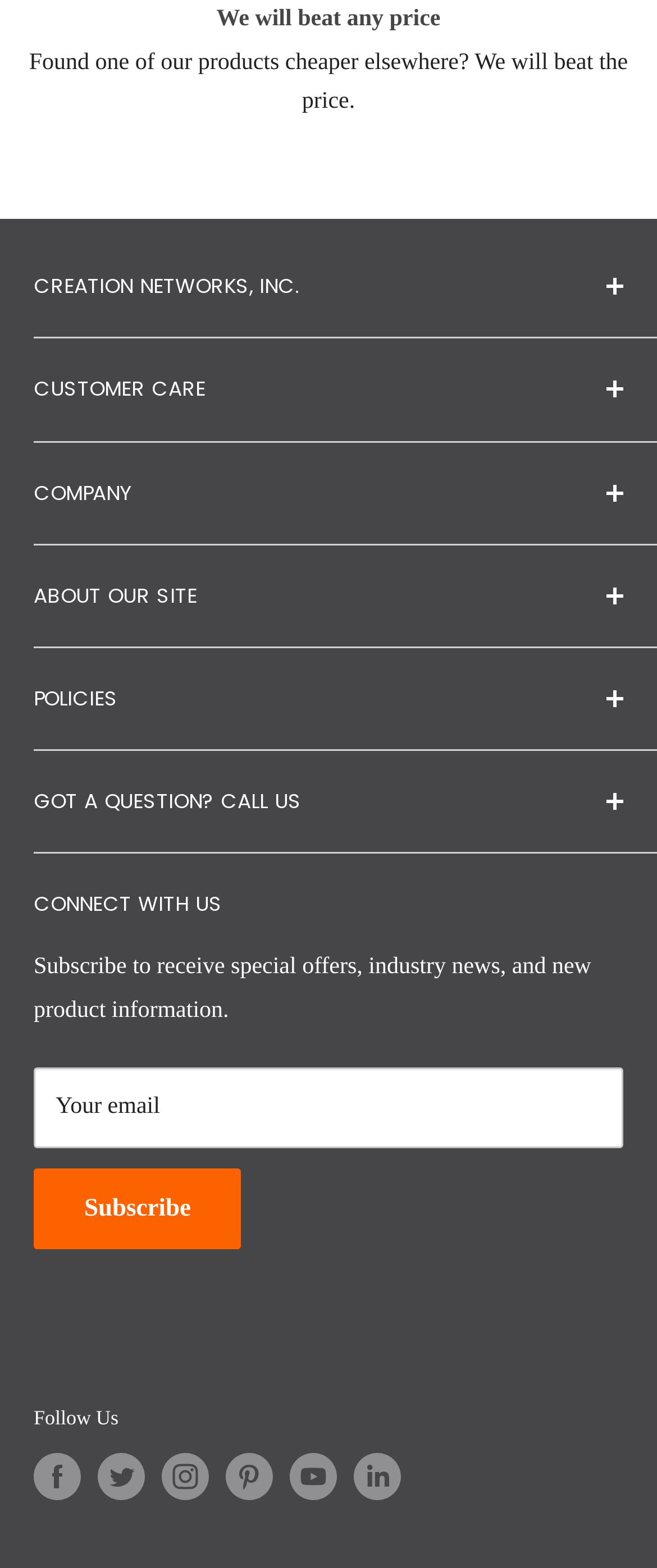Identify the bounding box coordinates for the element that needs to be clicked to fulfill this instruction: "View company information". Provide the coordinates in the format of four float numbers between 0 and 1: [left, top, right, bottom].

[0.051, 0.282, 0.949, 0.347]